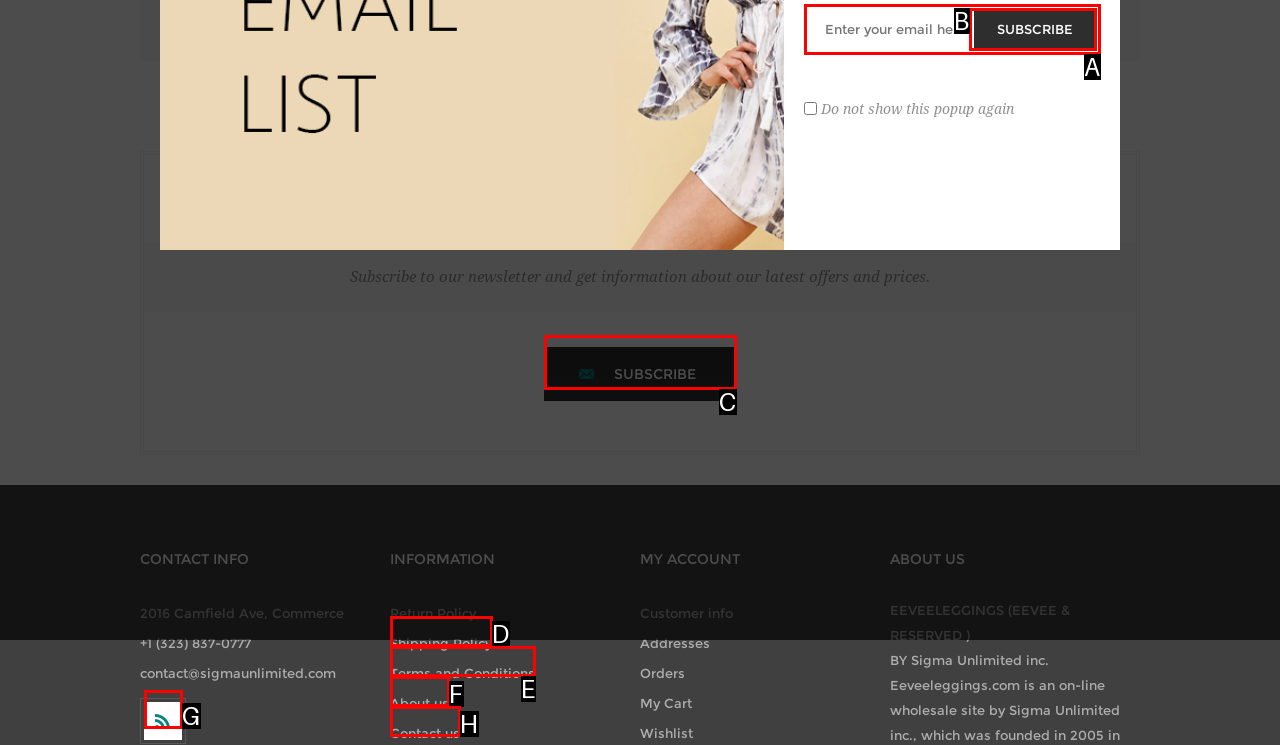Choose the HTML element that best fits the description: aria-label="RSS". Answer with the option's letter directly.

G